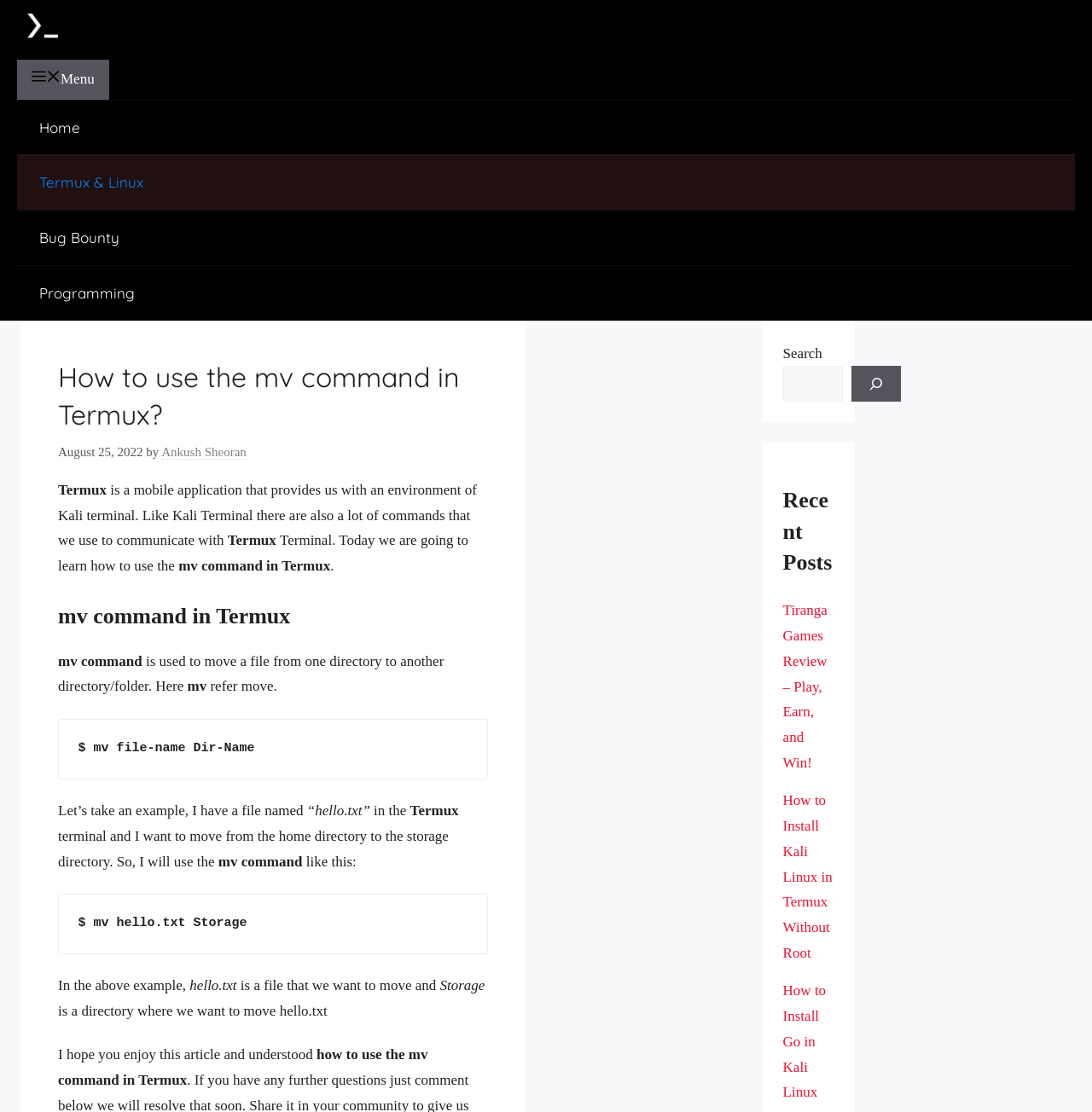Can you find the bounding box coordinates for the element that needs to be clicked to execute this instruction: "Click on the 'Menu' button"? The coordinates should be given as four float numbers between 0 and 1, i.e., [left, top, right, bottom].

[0.016, 0.053, 0.1, 0.089]